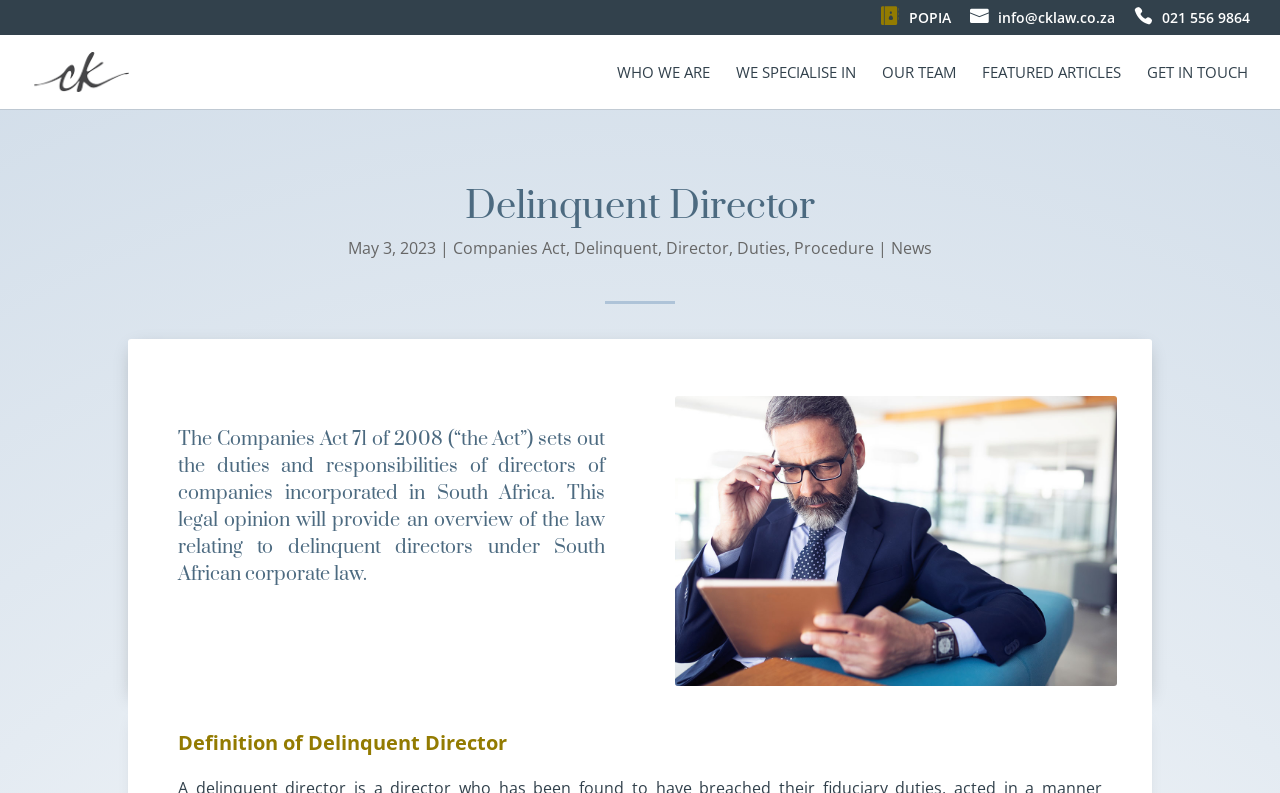What is the purpose of this webpage?
Please describe in detail the information shown in the image to answer the question.

The webpage aims to provide an overview of the law relating to delinquent directors under South African corporate law, as stated in the introductory paragraph.